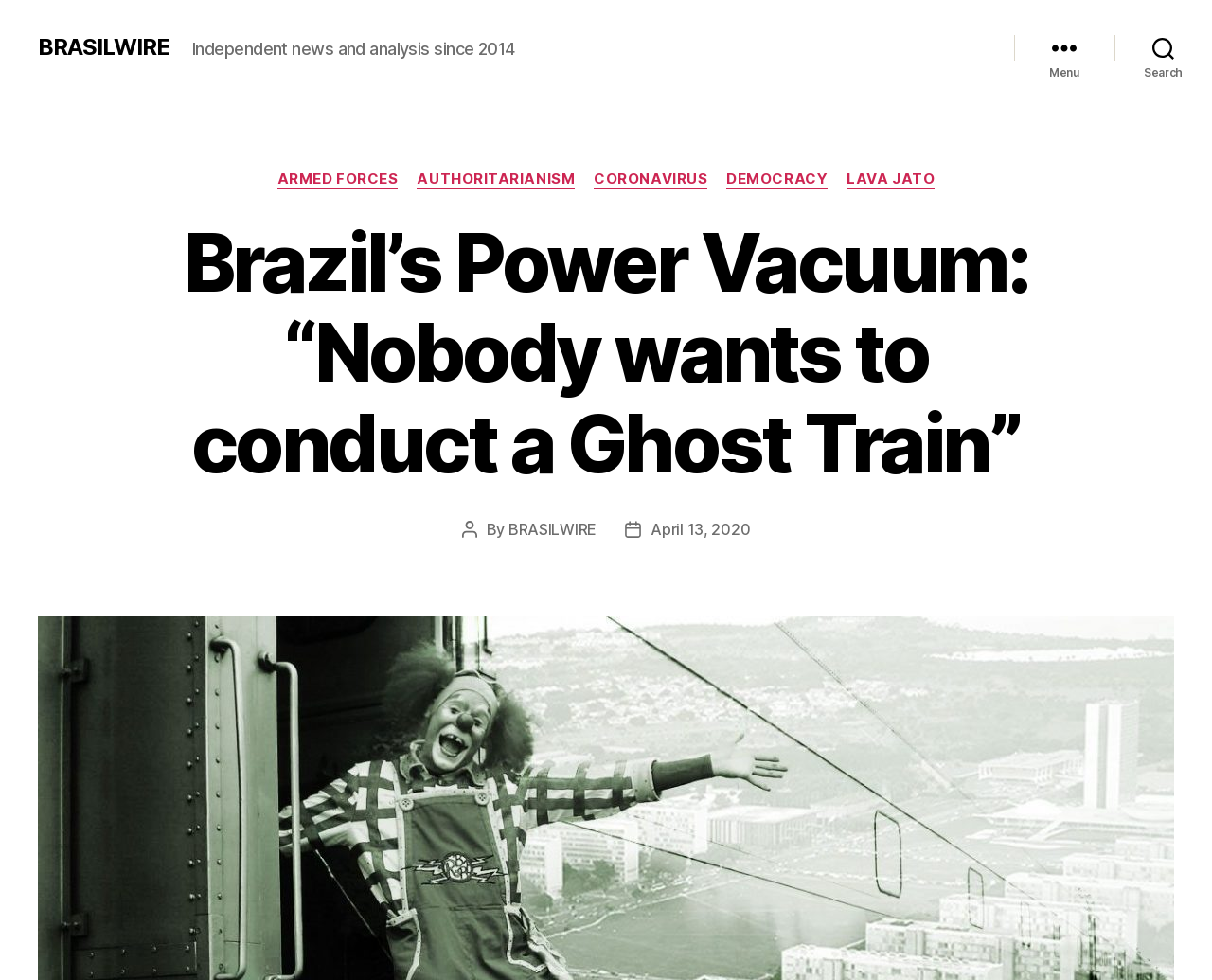Please identify the bounding box coordinates of where to click in order to follow the instruction: "Open the menu".

[0.837, 0.027, 0.92, 0.07]